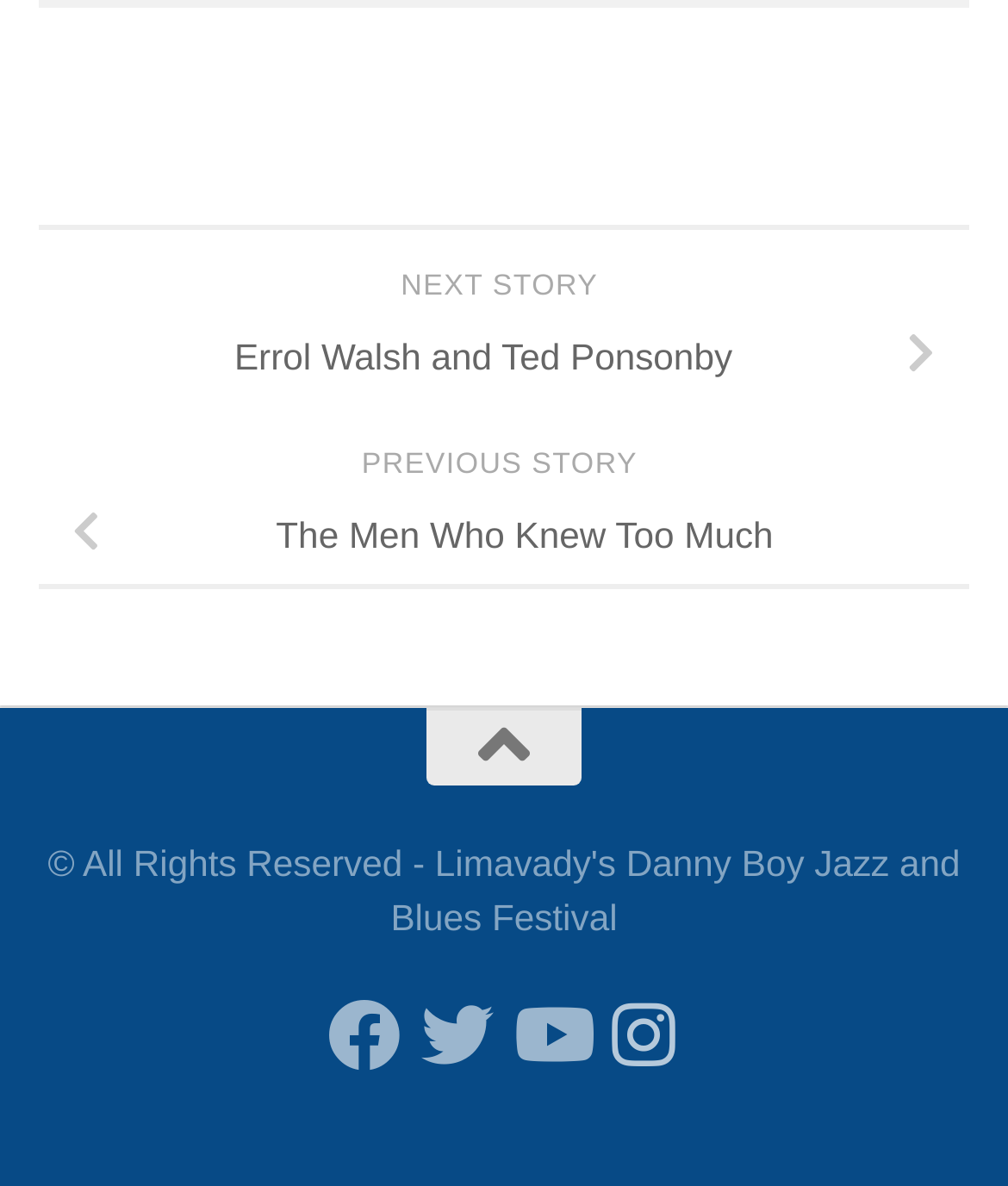Answer the following query with a single word or phrase:
How many social media links are there?

4